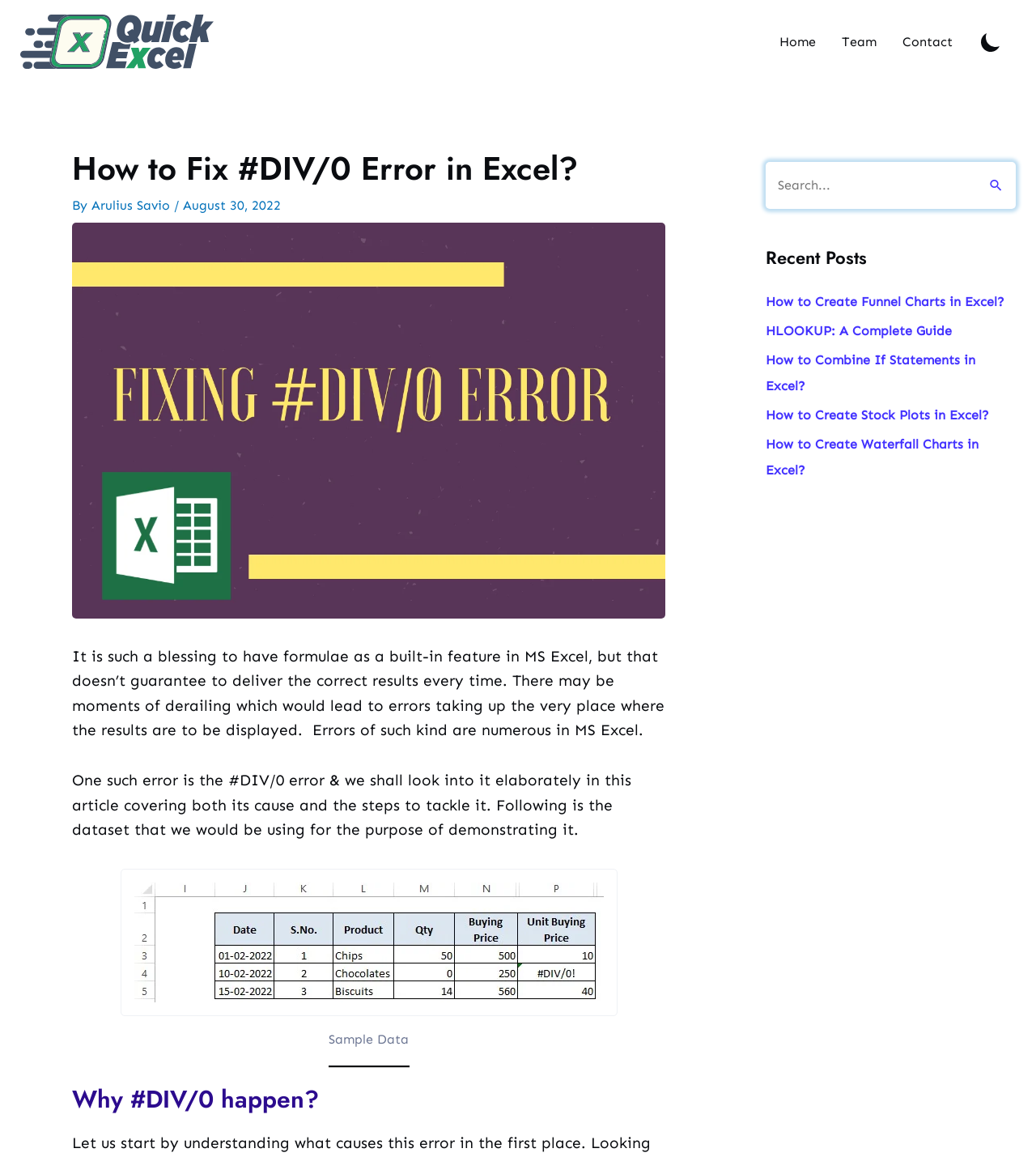Please provide the bounding box coordinates for the element that needs to be clicked to perform the following instruction: "Go to the home page". The coordinates should be given as four float numbers between 0 and 1, i.e., [left, top, right, bottom].

[0.74, 0.0, 0.8, 0.073]